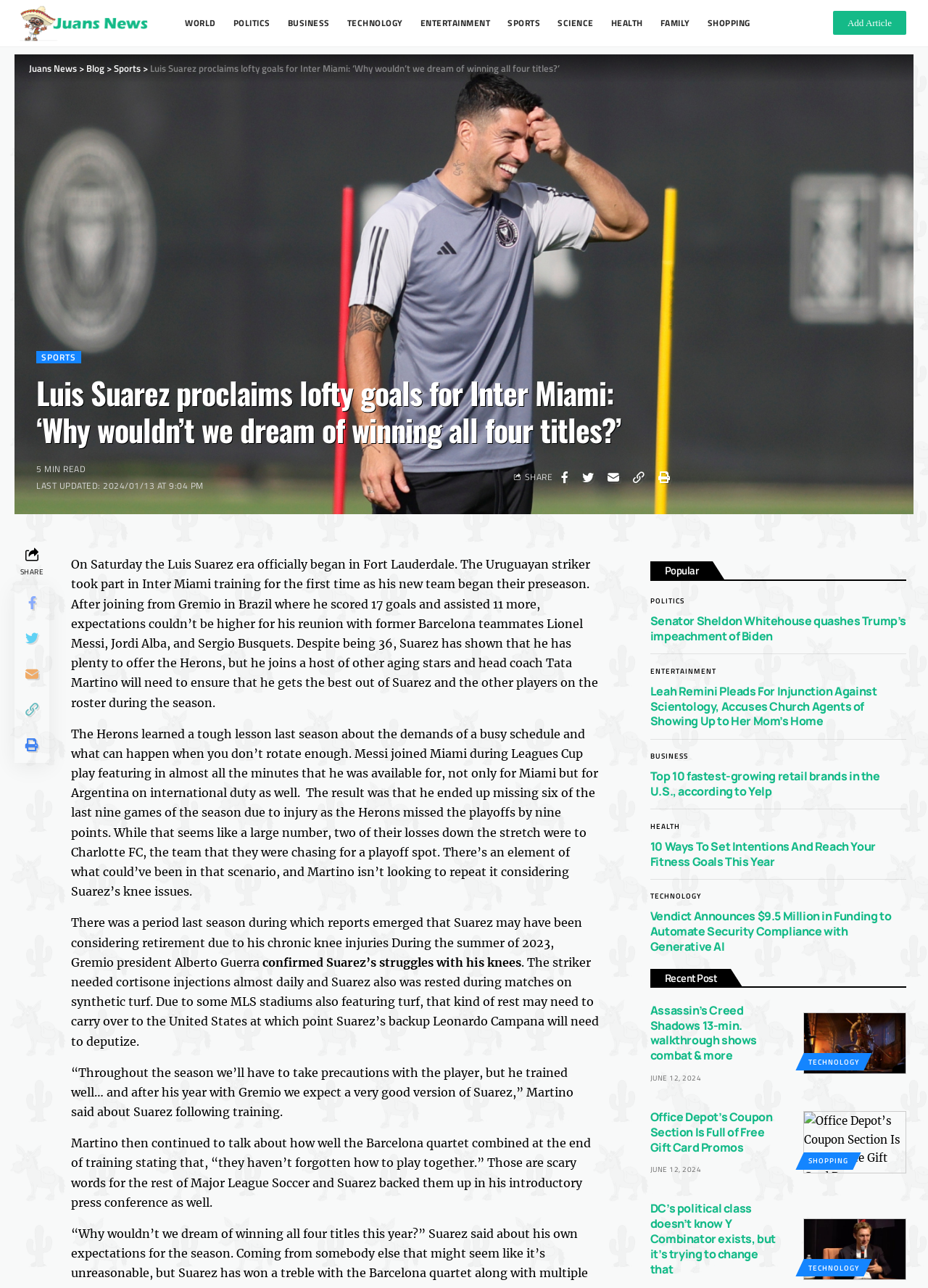Identify the coordinates of the bounding box for the element that must be clicked to accomplish the instruction: "Read the article 'Luis Suarez proclaims lofty goals for Inter Miami: ‘Why wouldn’t we dream of winning all four titles?’'".

[0.162, 0.047, 0.603, 0.058]